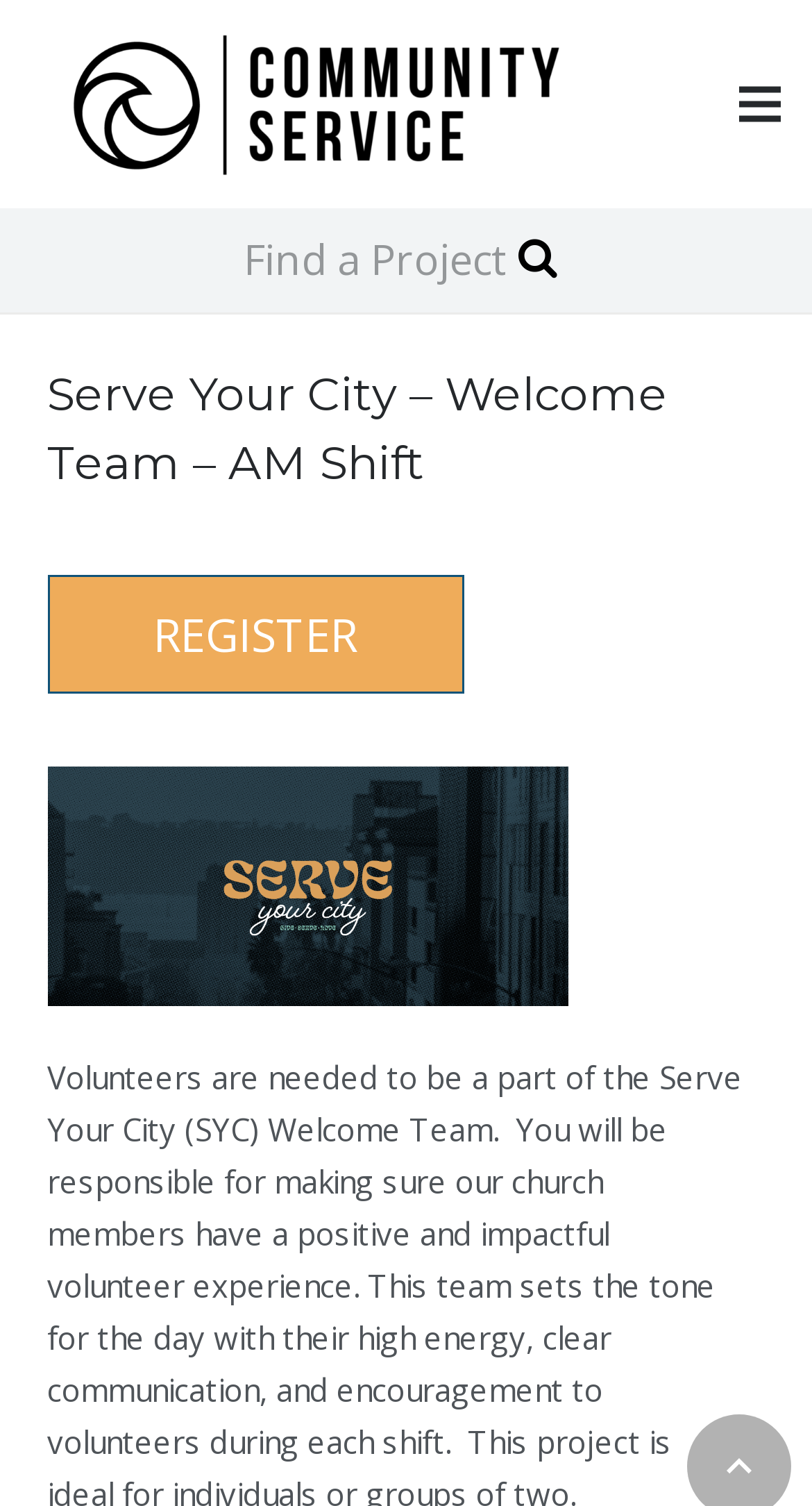What is the tone of the Welcome Team?
Using the image as a reference, answer with just one word or a short phrase.

High energy